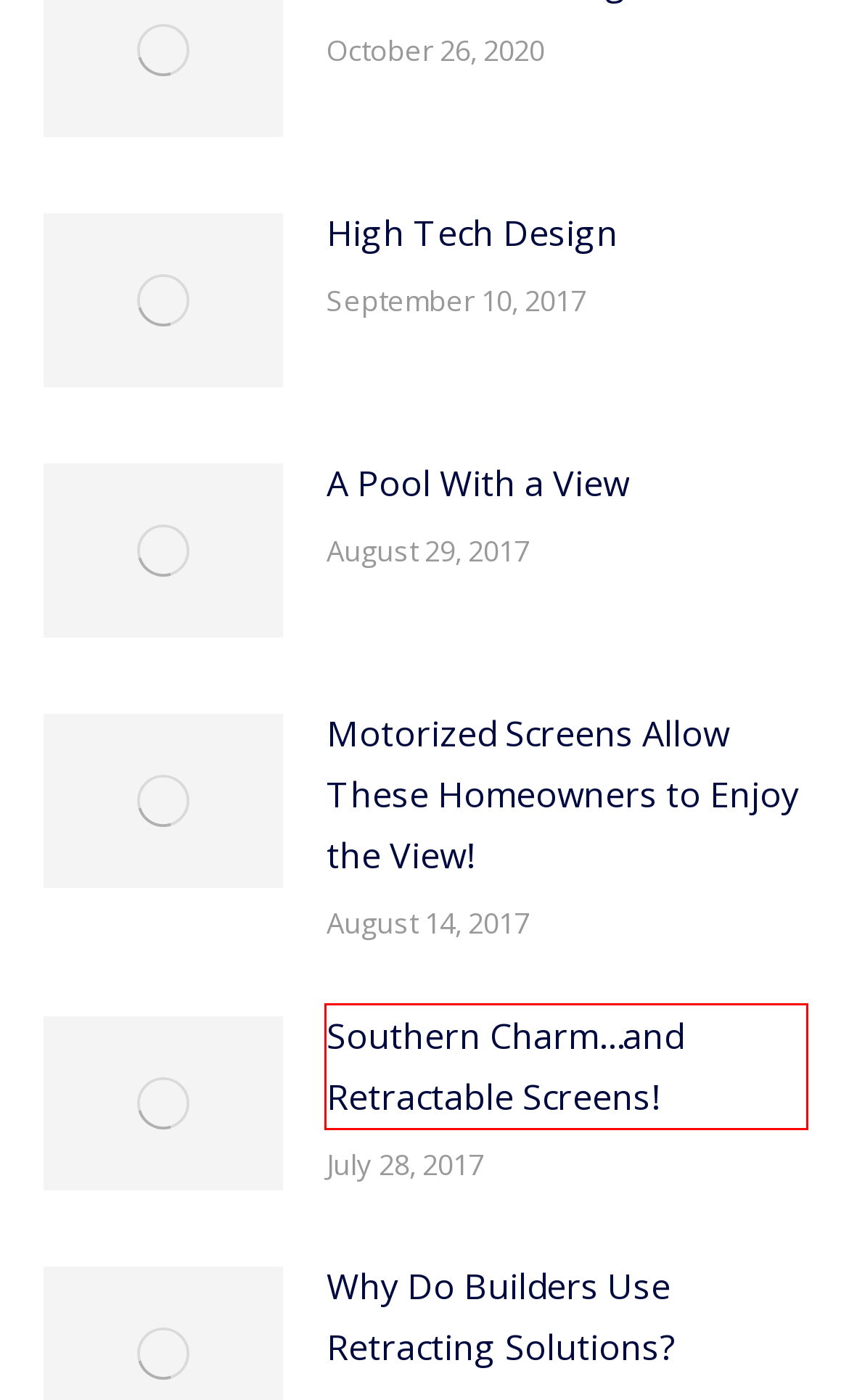Inspect the screenshot of a webpage with a red rectangle bounding box. Identify the webpage description that best corresponds to the new webpage after clicking the element inside the bounding box. Here are the candidates:
A. Website Design & SEO Services in Raleigh NC | Webpress
B. High Tech Design | Retracting Solutions
C. Request A Quote | Retracting Solutions
D. Why Do Builders Use Retracting Solutions? | Retracting Solutions
E. Motorized Screens Allow These Homeowners to Enjoy the View! | Retracting Solutions
F. A Pool With a View | Retracting Solutions
G. Contact Us | Retracting Solutions
H. Southern Charm...and Retractable Screens! | Retracting Solutions

H